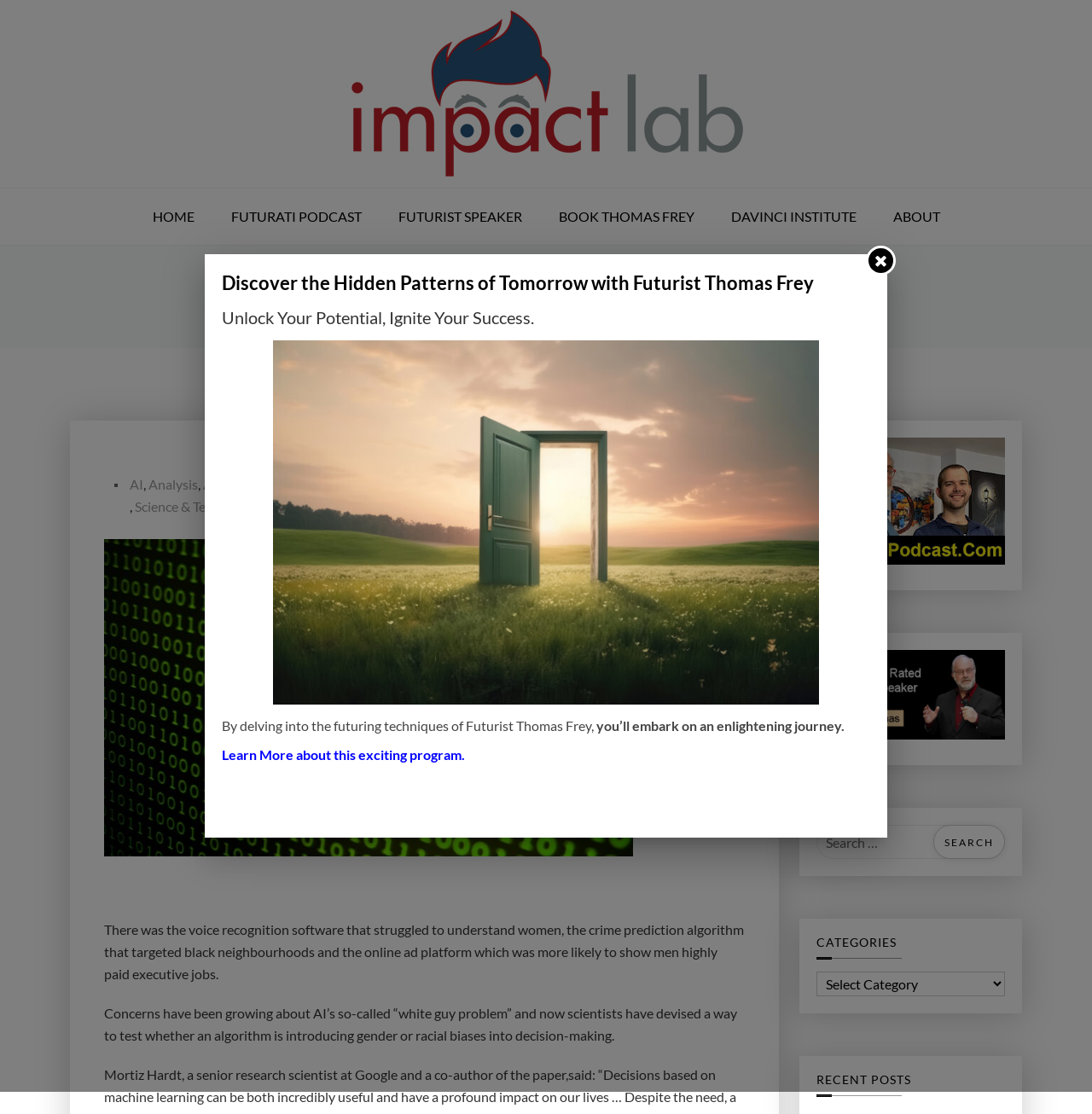Could you find the bounding box coordinates of the clickable area to complete this instruction: "Search for something"?

[0.748, 0.74, 0.92, 0.771]